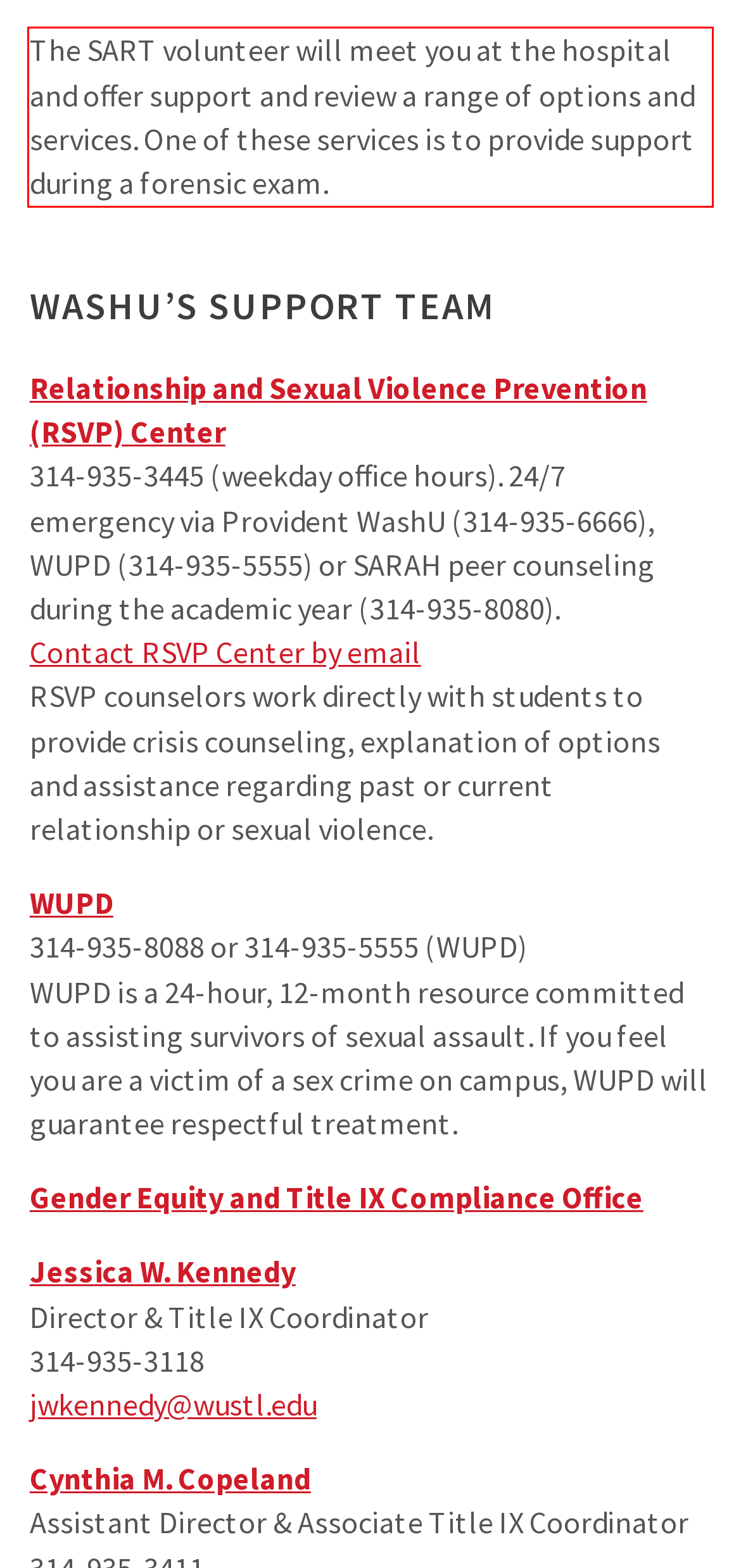Review the webpage screenshot provided, and perform OCR to extract the text from the red bounding box.

The SART volunteer will meet you at the hospital and offer support and review a range of options and services. One of these services is to provide support during a forensic exam.